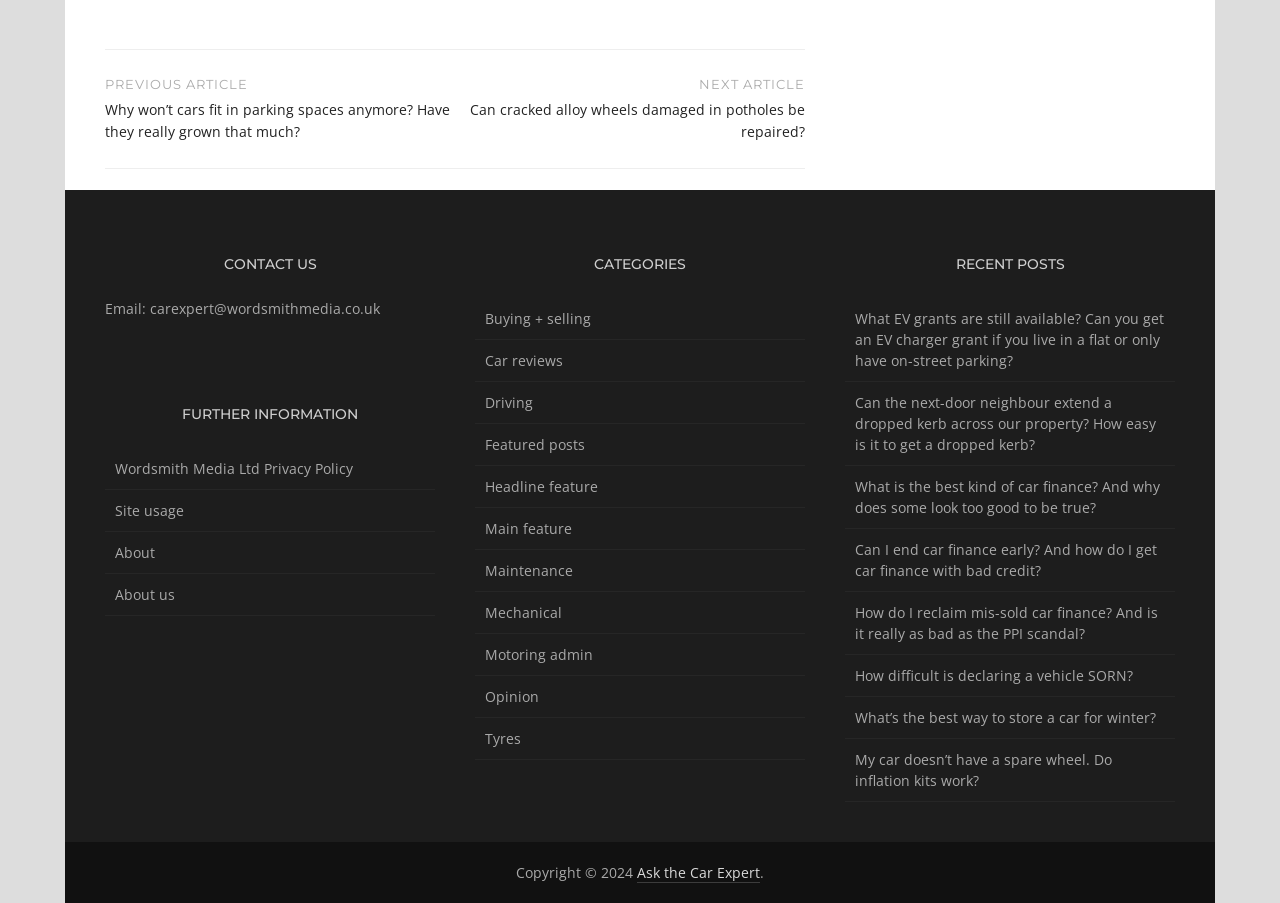Show me the bounding box coordinates of the clickable region to achieve the task as per the instruction: "Read the recent post 'What EV grants are still available? Can you get an EV charger grant if you live in a flat or only have on-street parking?'".

[0.668, 0.343, 0.909, 0.41]